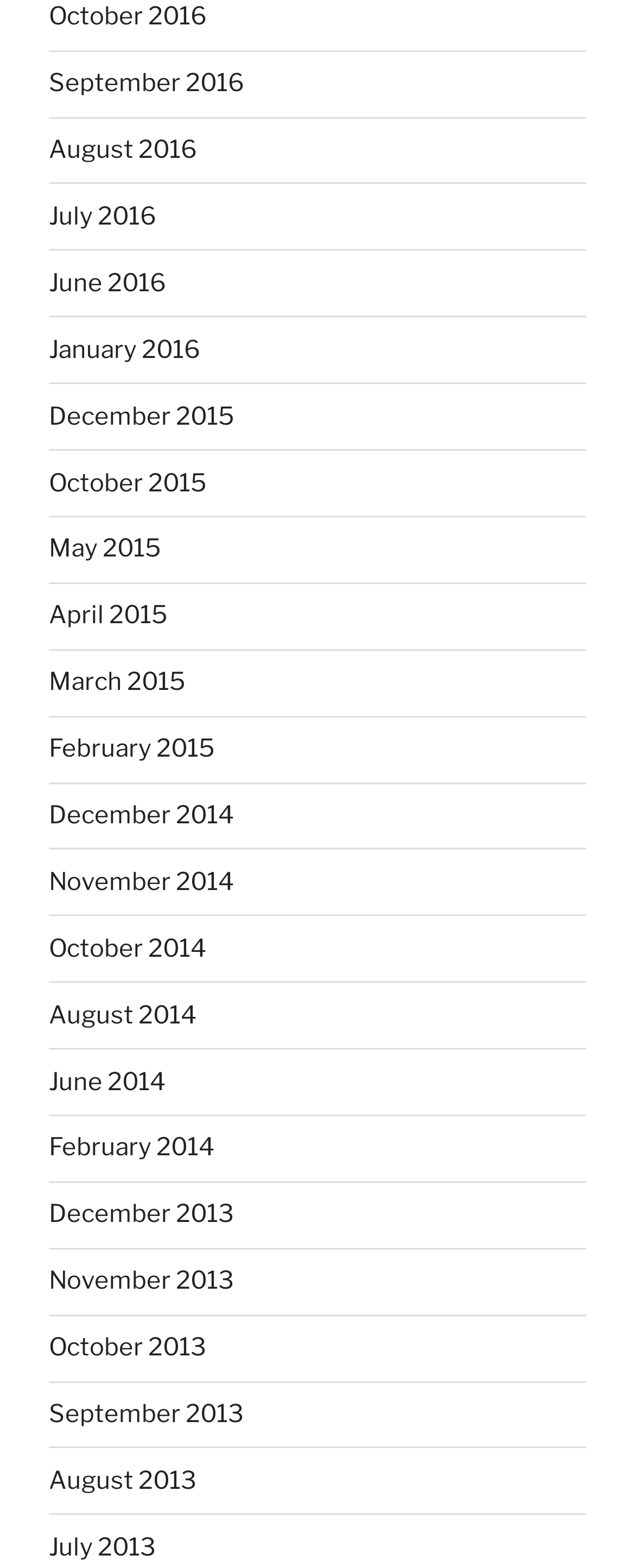Determine the bounding box coordinates for the clickable element required to fulfill the instruction: "view August 2014". Provide the coordinates as four float numbers between 0 and 1, i.e., [left, top, right, bottom].

[0.077, 0.638, 0.31, 0.657]